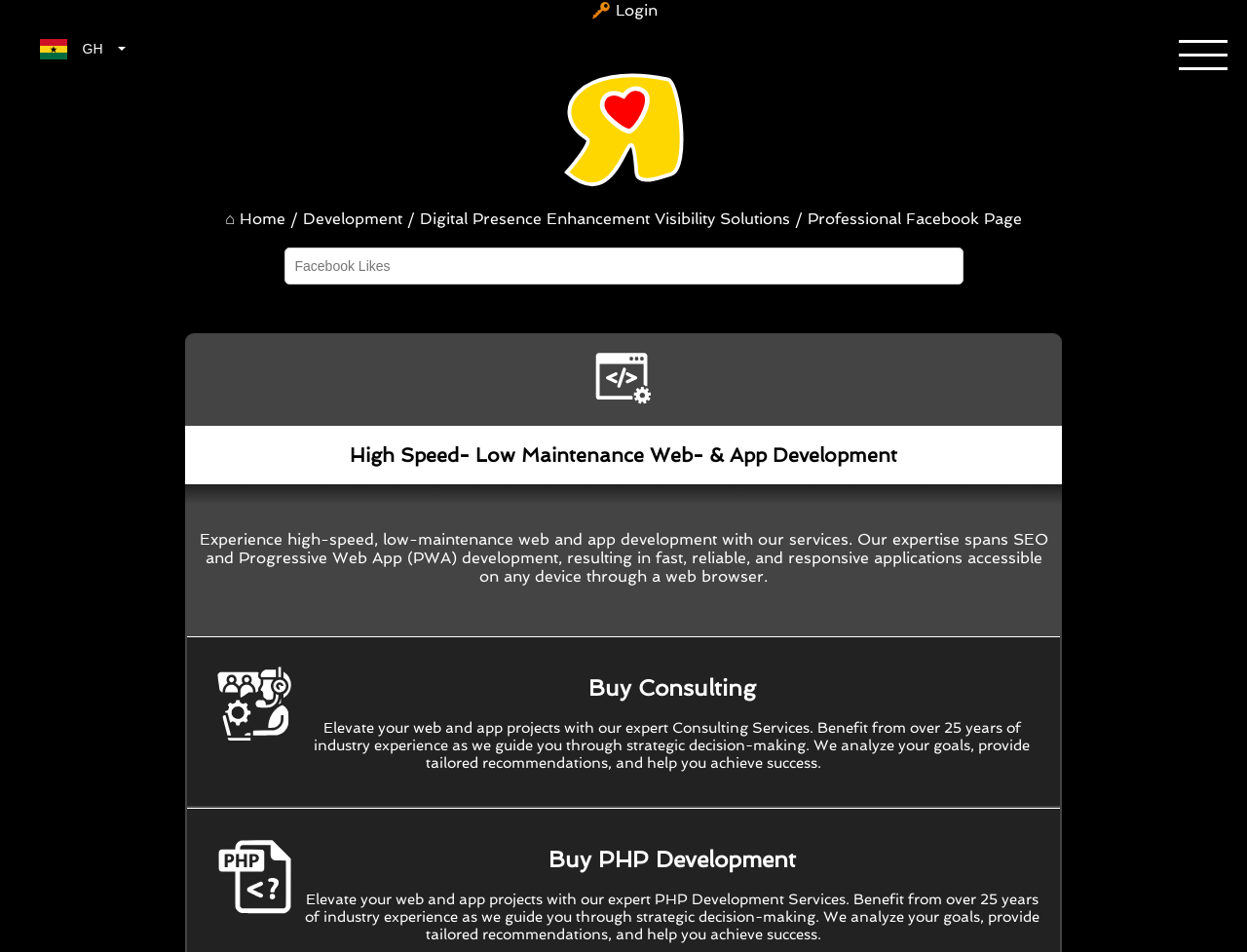Given the description: "parent_node: Privacy Policy", determine the bounding box coordinates of the UI element. The coordinates should be formatted as four float numbers between 0 and 1, [left, top, right, bottom].

None